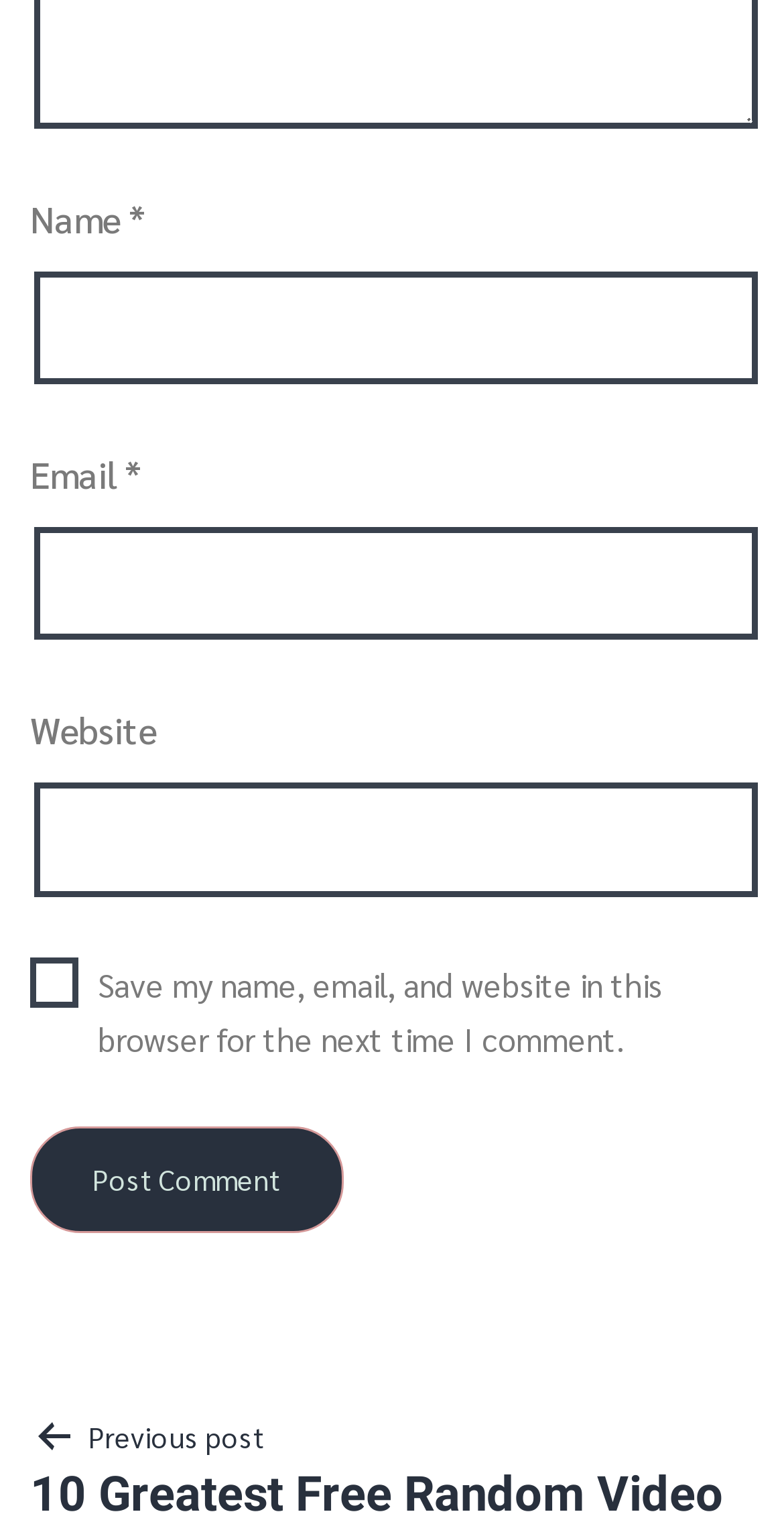How many textboxes are there in the form?
From the image, respond with a single word or phrase.

3